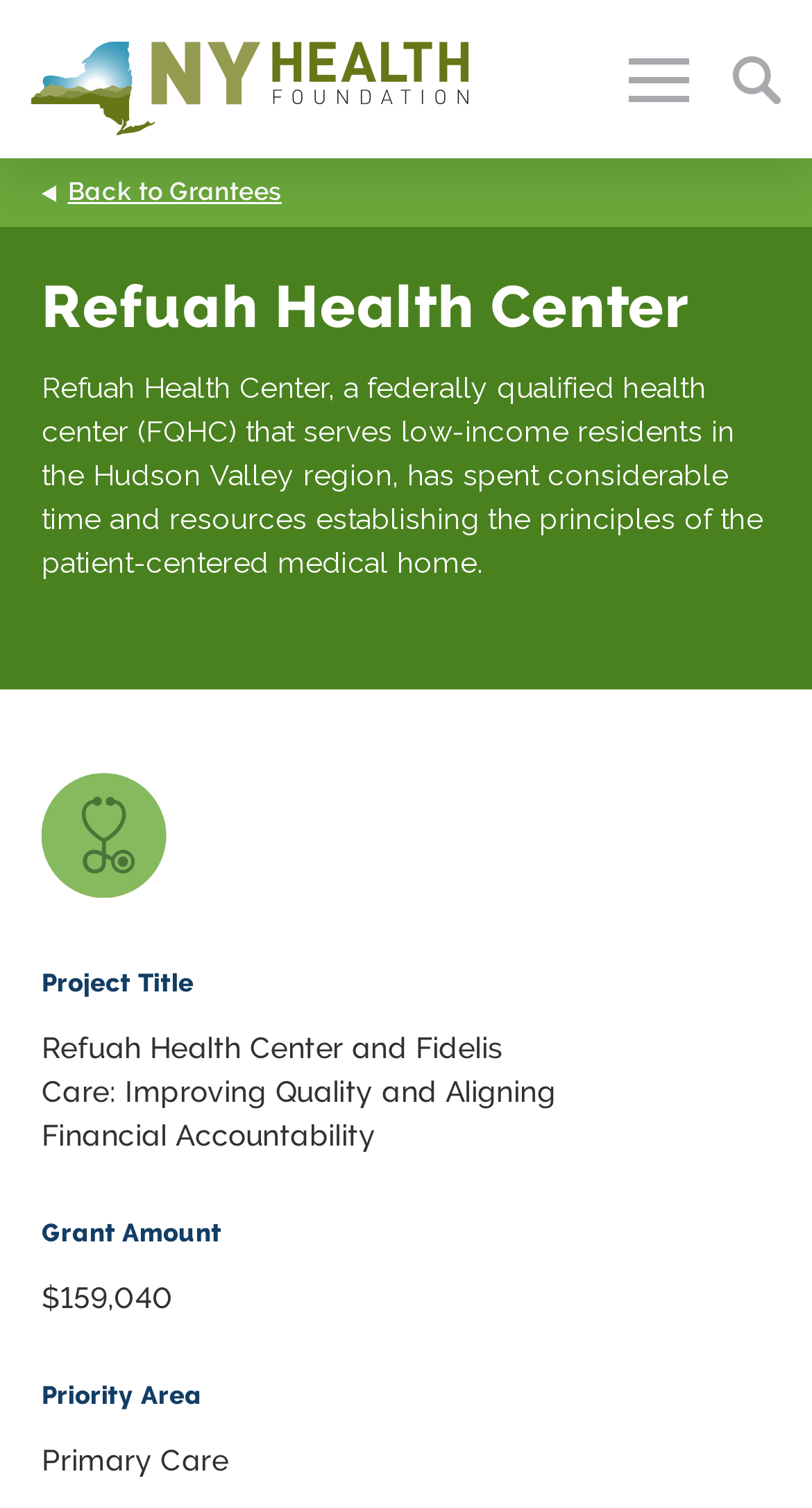What is the region served by the health center?
Give a comprehensive and detailed explanation for the question.

I found the answer by looking at the StaticText element which contains the description of the health center and extracting the region served.